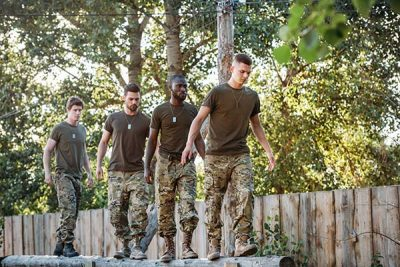Please give a concise answer to this question using a single word or phrase: 
What is the background of the scene?

Lush greenery